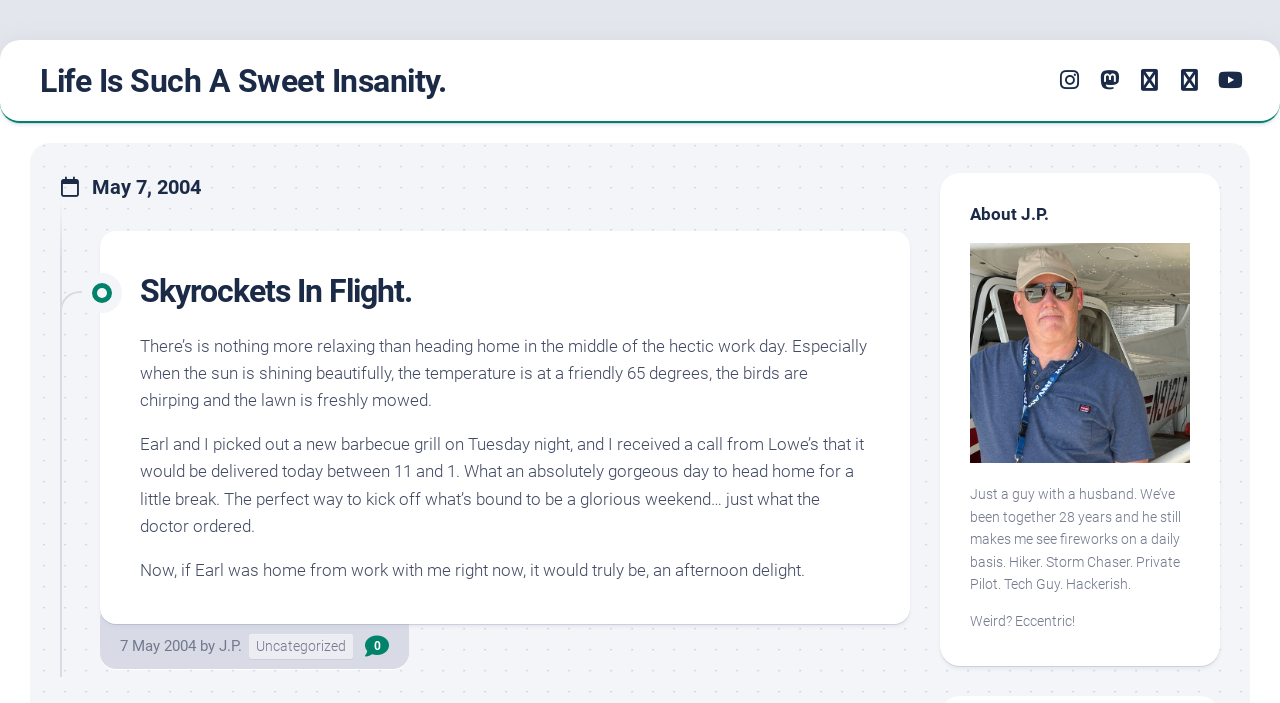Find the bounding box coordinates for the area that must be clicked to perform this action: "click the blog title".

[0.031, 0.073, 0.348, 0.158]